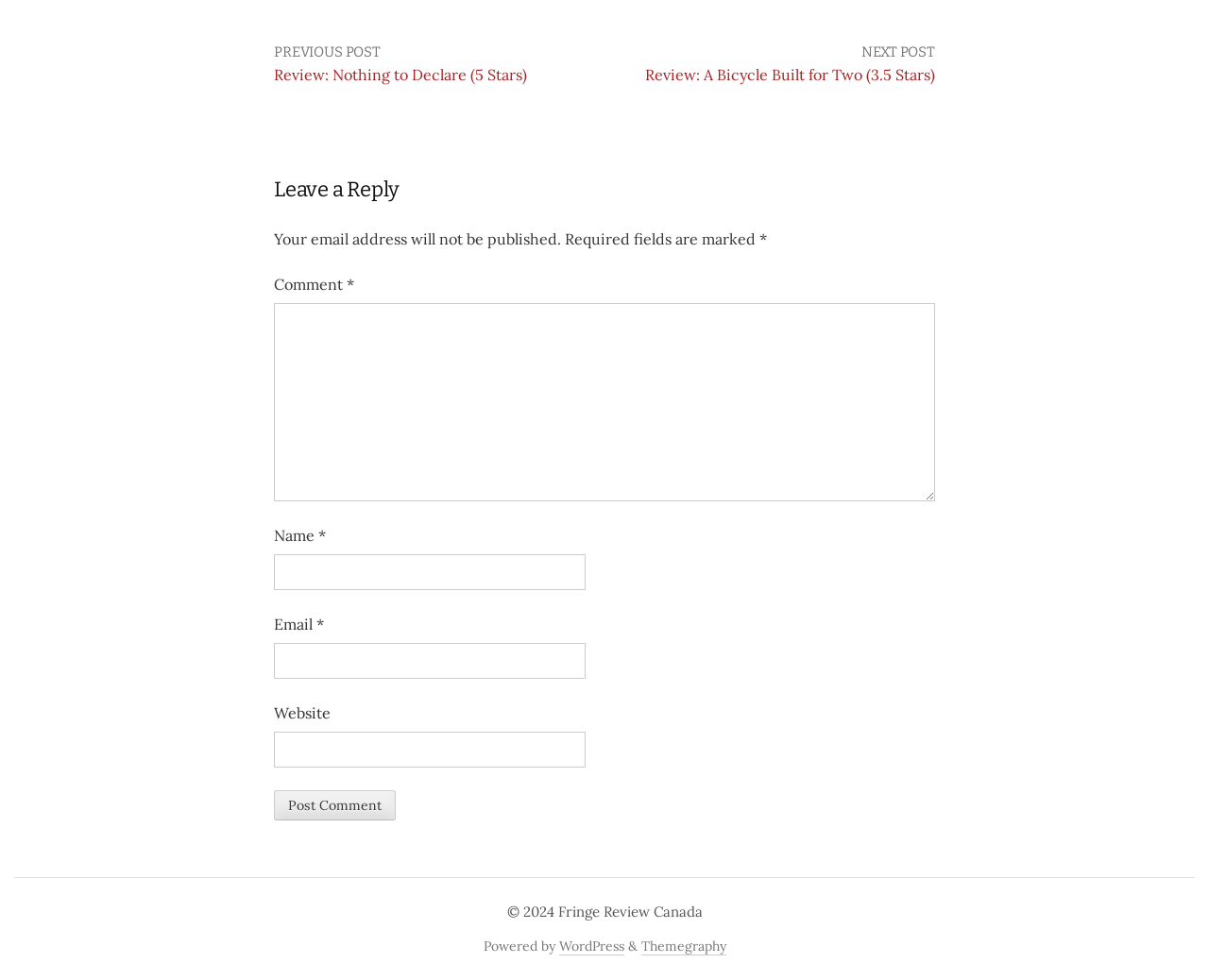What is the copyright year?
Based on the image, please offer an in-depth response to the question.

I found the text ' 2024' which is a copyright symbol followed by the year, indicating that the copyright year is 2024.